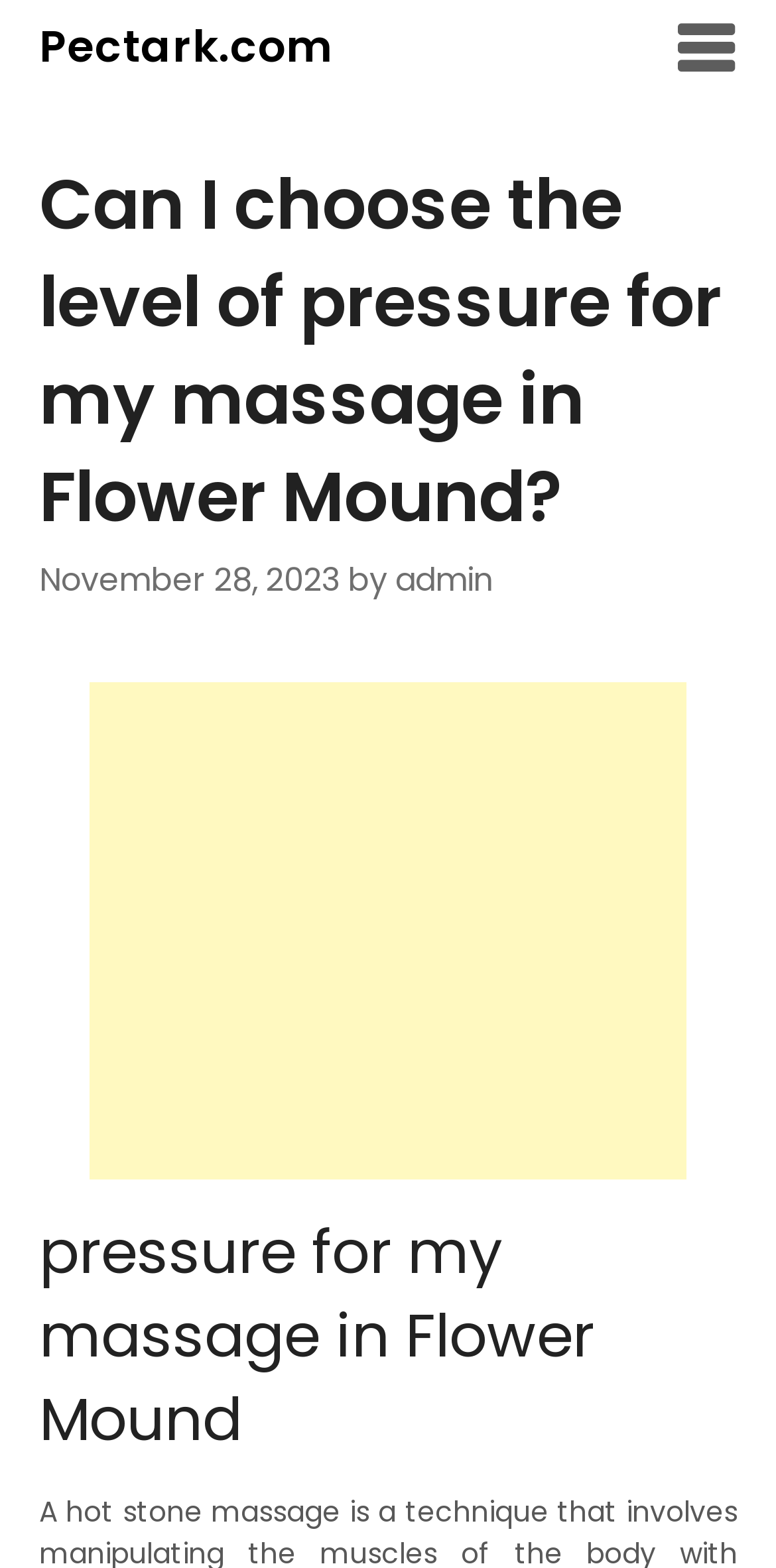Who is the author of the article?
Use the screenshot to answer the question with a single word or phrase.

admin